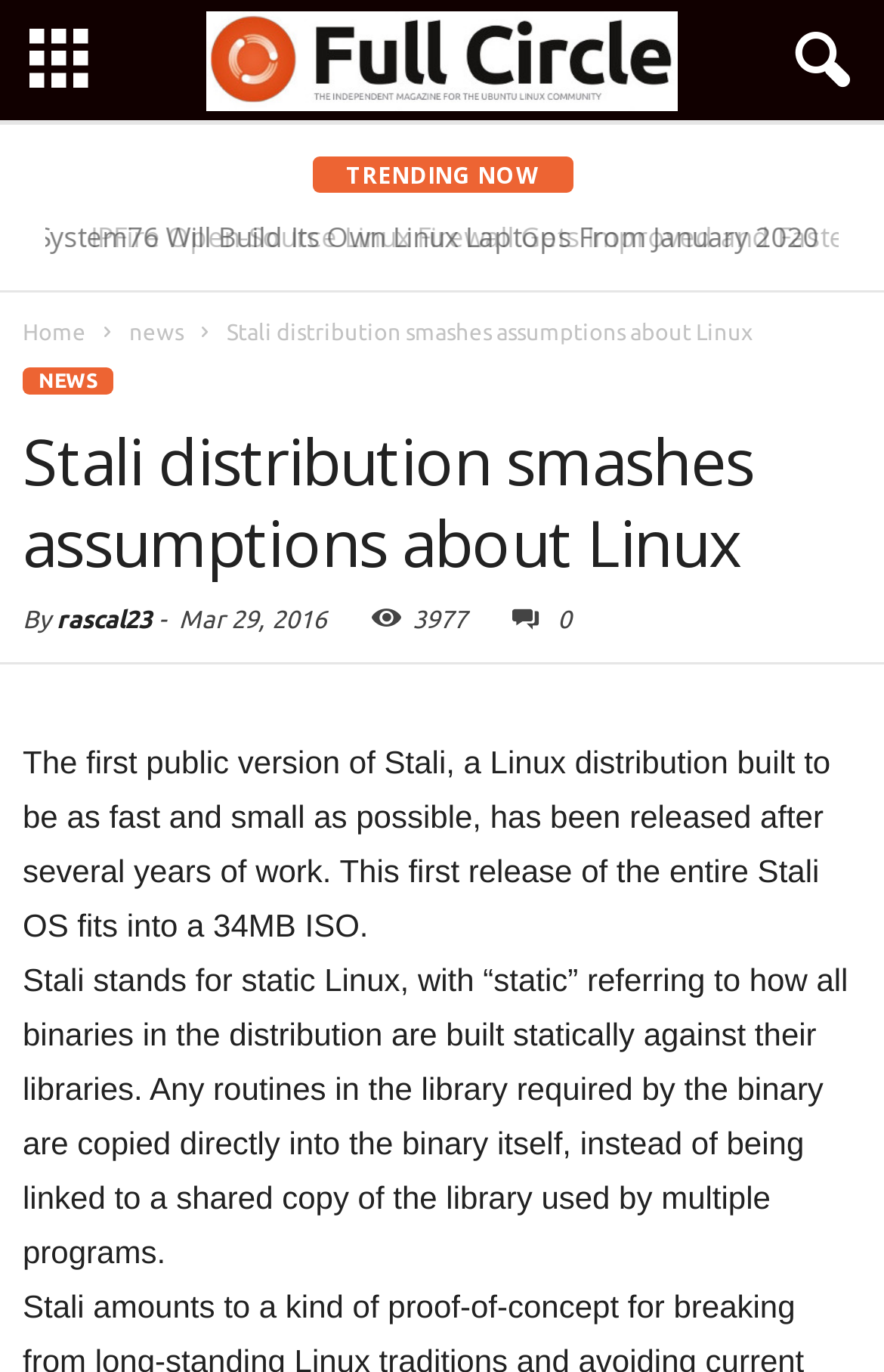Who is the author of the article?
We need a detailed and meticulous answer to the question.

The author of the article is mentioned as 'rascal23', which is a username or a nickname, and is displayed below the main heading of the article.